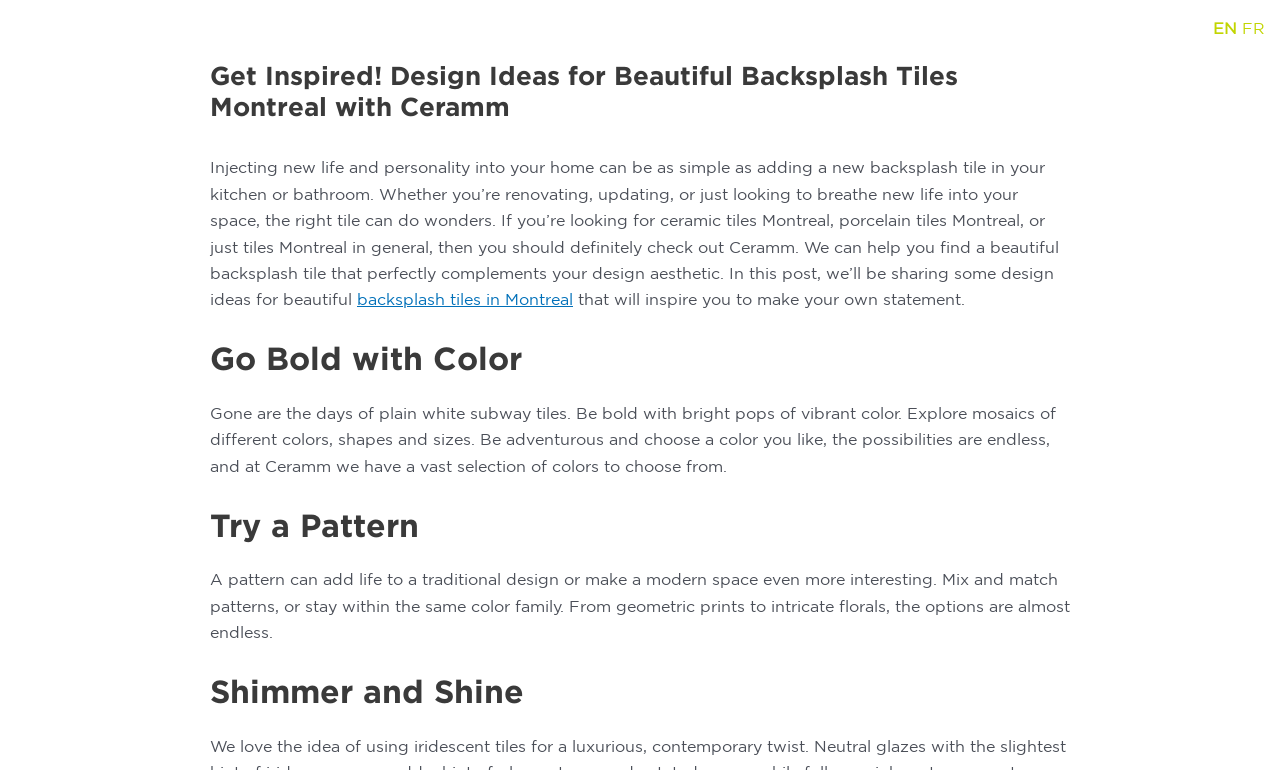Using floating point numbers between 0 and 1, provide the bounding box coordinates in the format (top-left x, top-left y, bottom-right x, bottom-right y). Locate the UI element described here: backsplash tiles in Montreal

[0.279, 0.377, 0.448, 0.4]